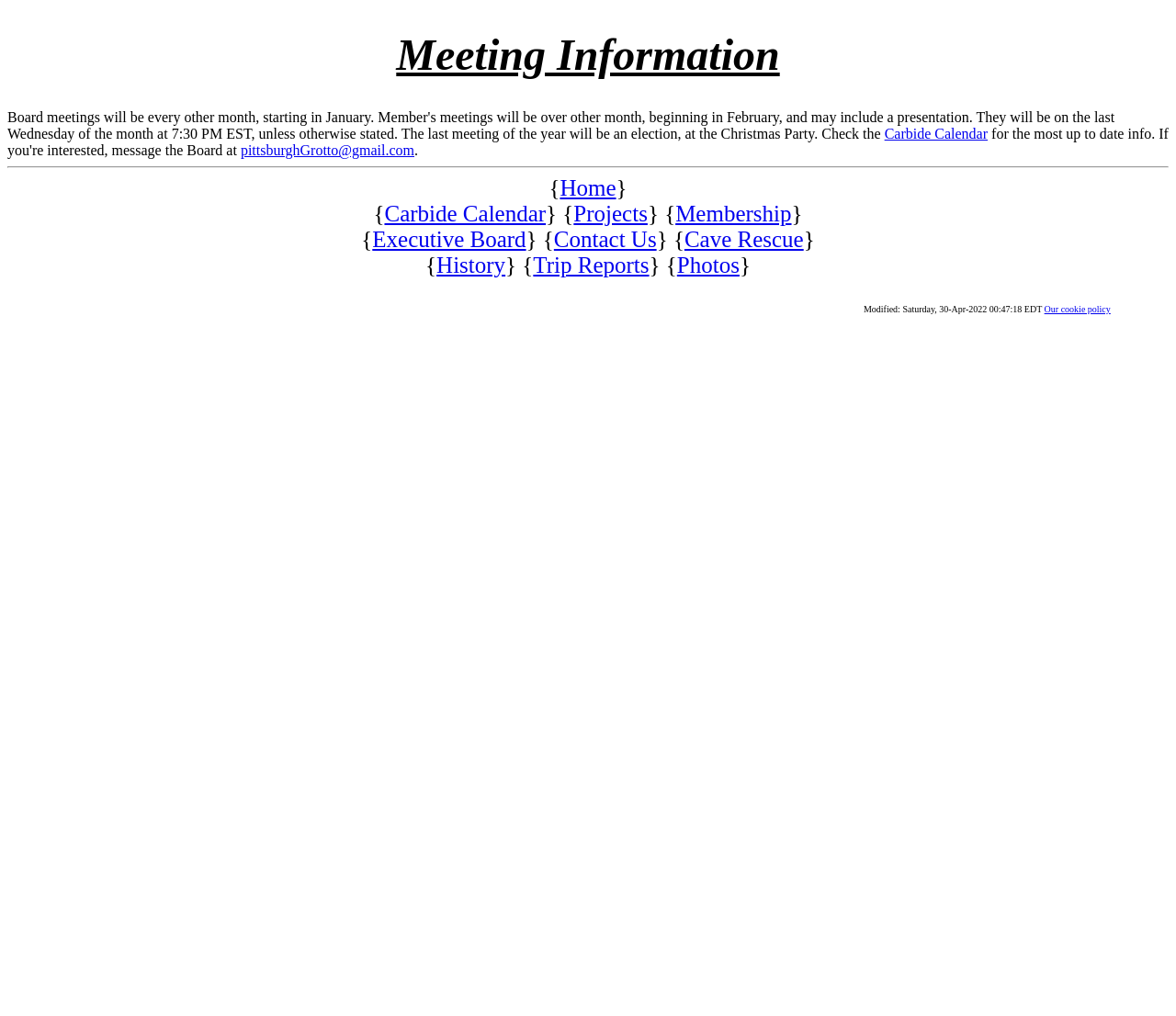Is there a link to the 'Trip Reports' page?
Carefully examine the image and provide a detailed answer to the question.

I searched for the link element with the text 'Trip Reports' and found it in the main navigation section.